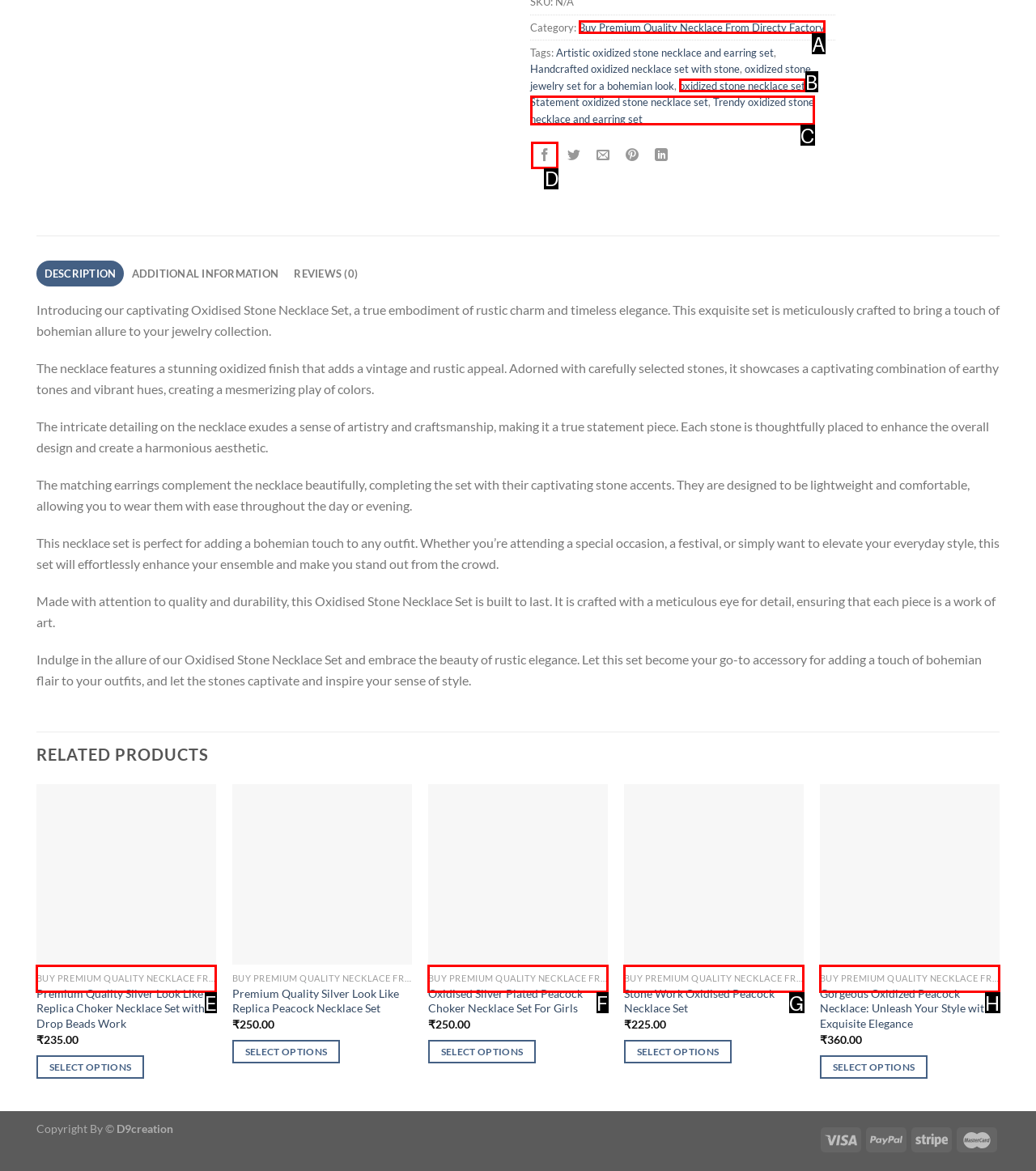With the description: Brea Electrician, find the option that corresponds most closely and answer with its letter directly.

None